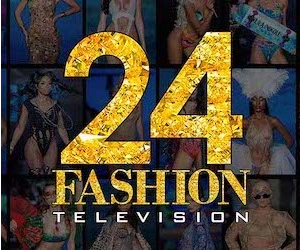Use a single word or phrase to answer the question: What is the background of the logo?

Collage of models